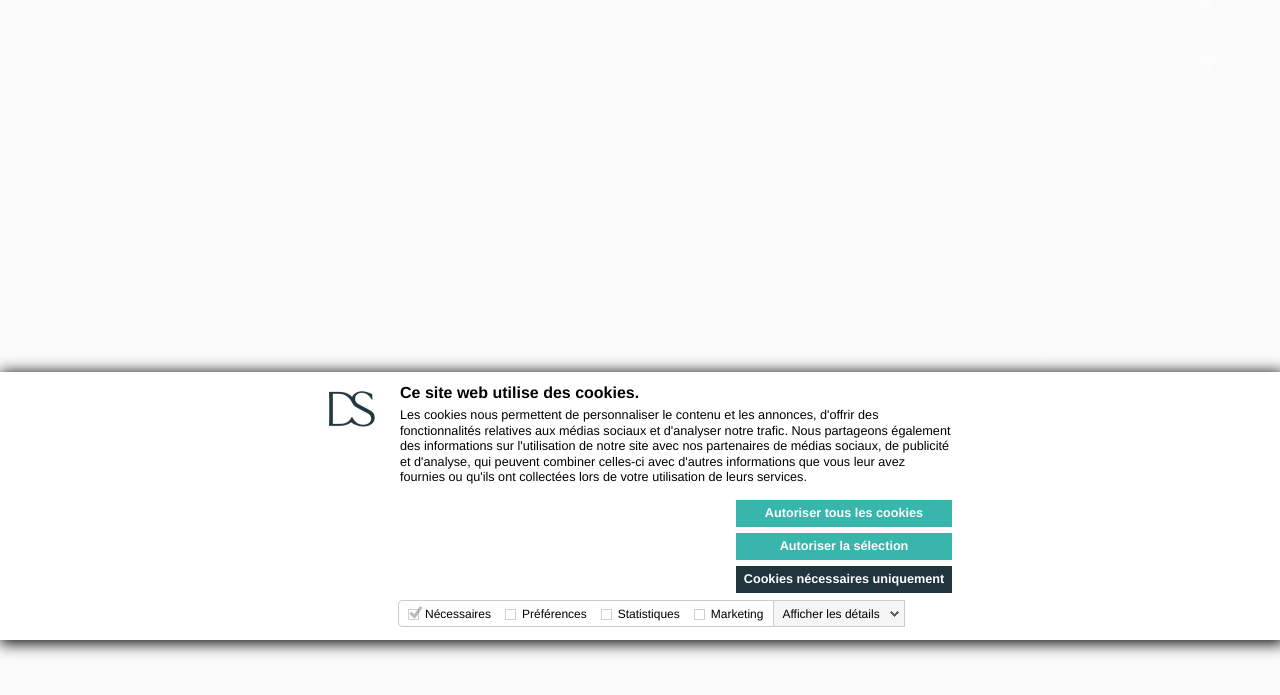Predict the bounding box coordinates for the UI element described as: "2. Attempt a Restart". The coordinates should be four float numbers between 0 and 1, presented as [left, top, right, bottom].

None